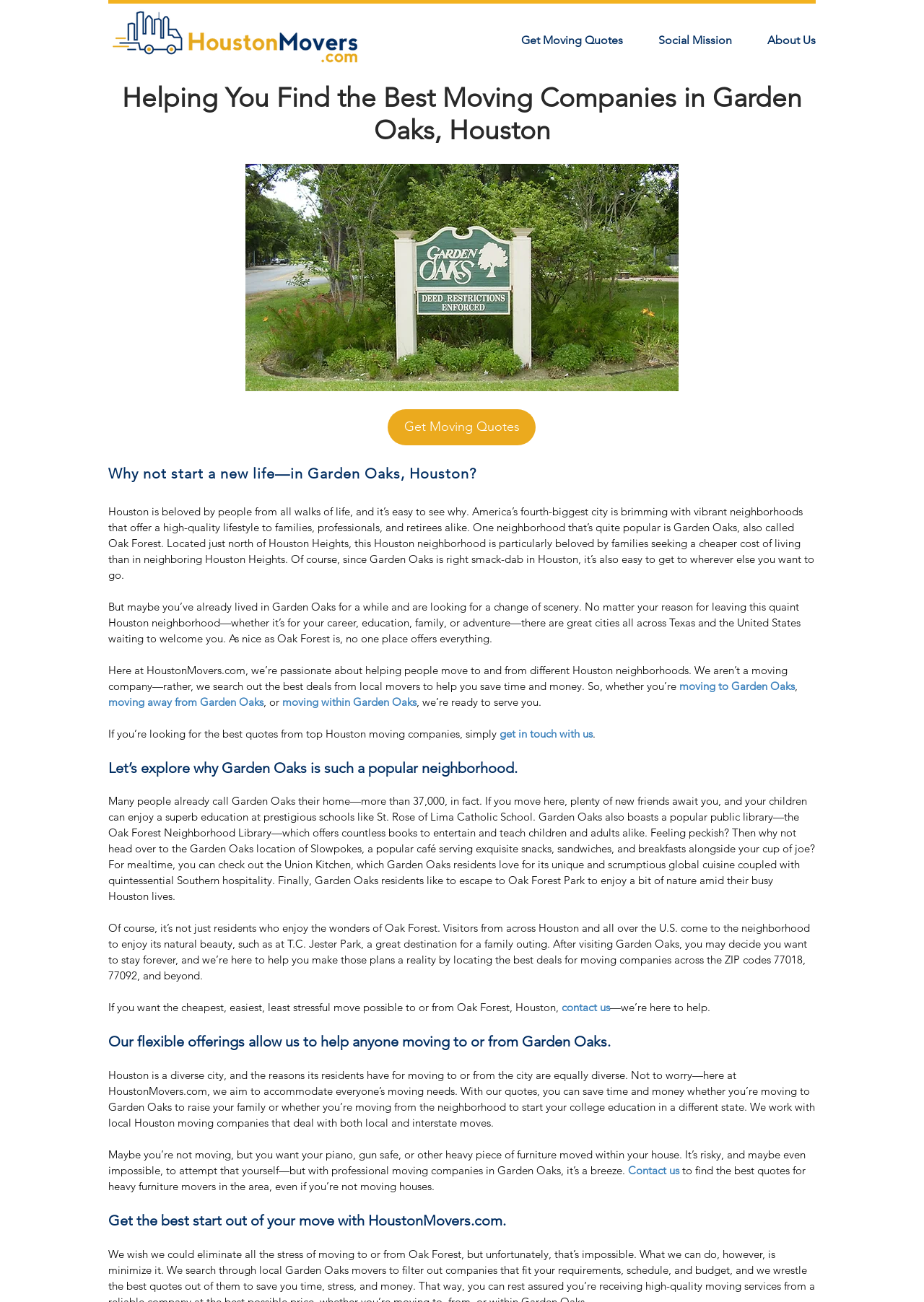Locate the bounding box coordinates of the segment that needs to be clicked to meet this instruction: "Click the 'contact us' link".

[0.608, 0.769, 0.66, 0.778]